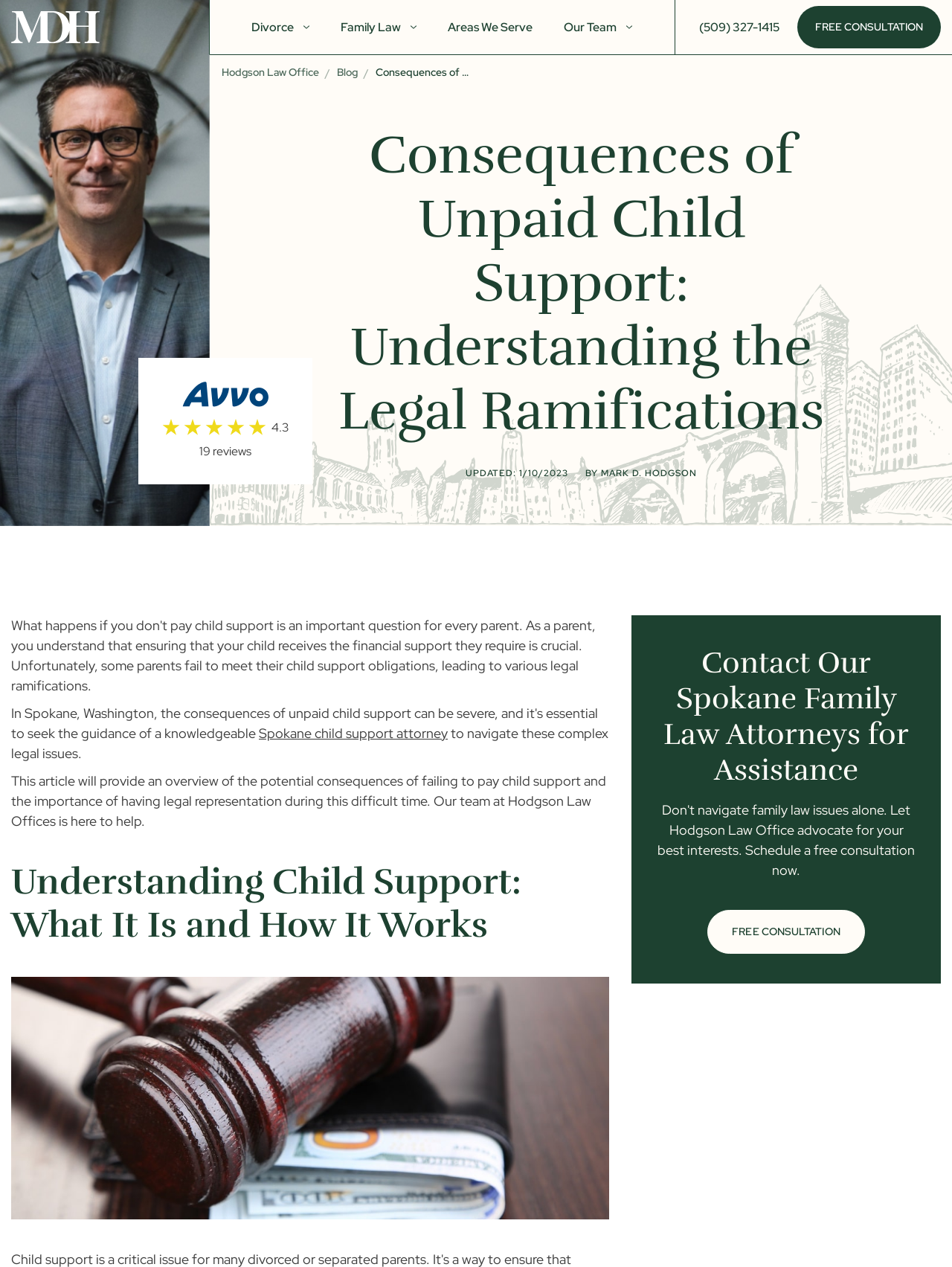Please find and report the bounding box coordinates of the element to click in order to perform the following action: "Read the article about 'Consequences of Unpaid Child Support'". The coordinates should be expressed as four float numbers between 0 and 1, in the format [left, top, right, bottom].

[0.395, 0.052, 0.79, 0.062]